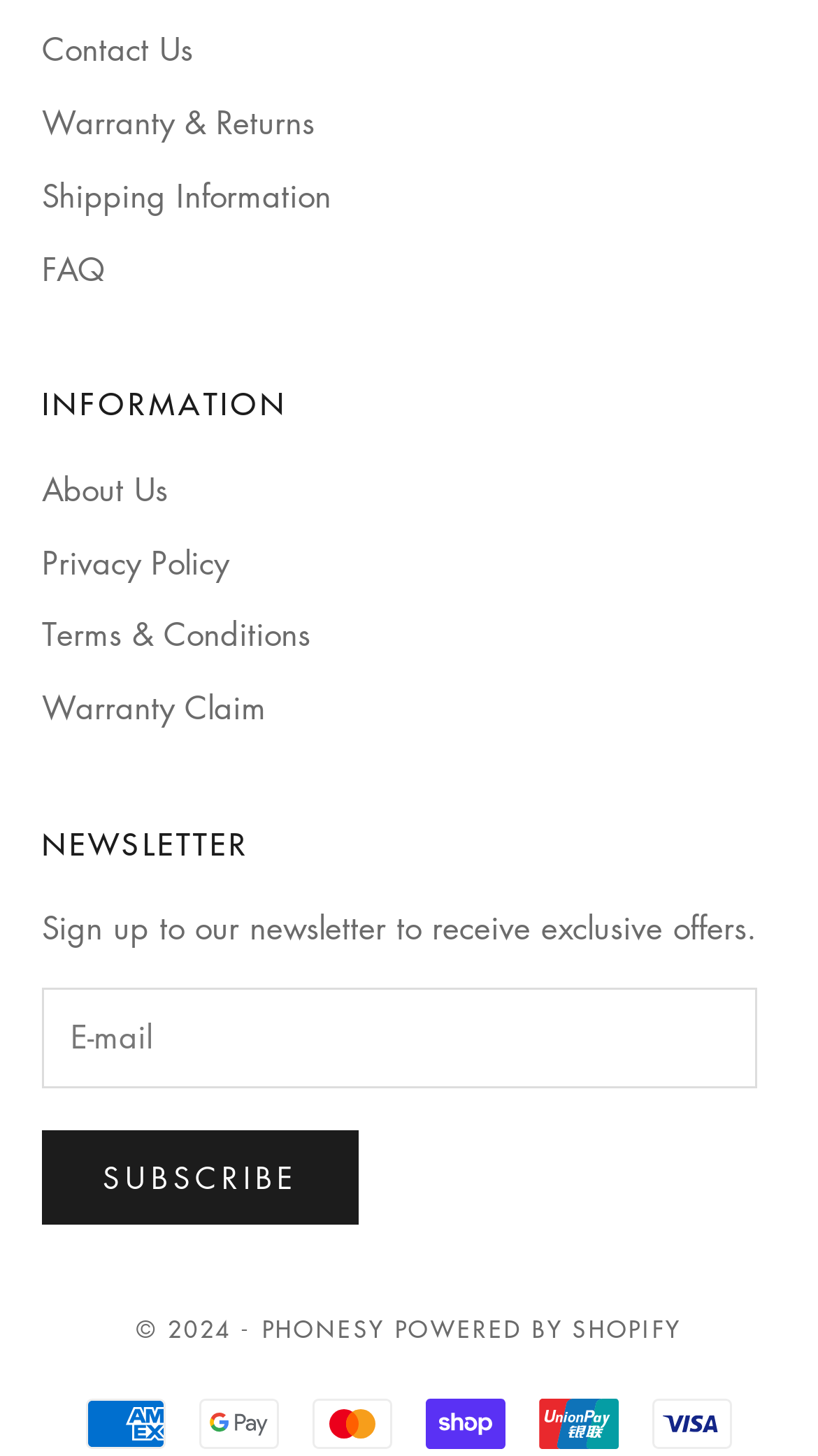Show the bounding box coordinates of the region that should be clicked to follow the instruction: "Enter email address."

[0.051, 0.678, 0.926, 0.747]